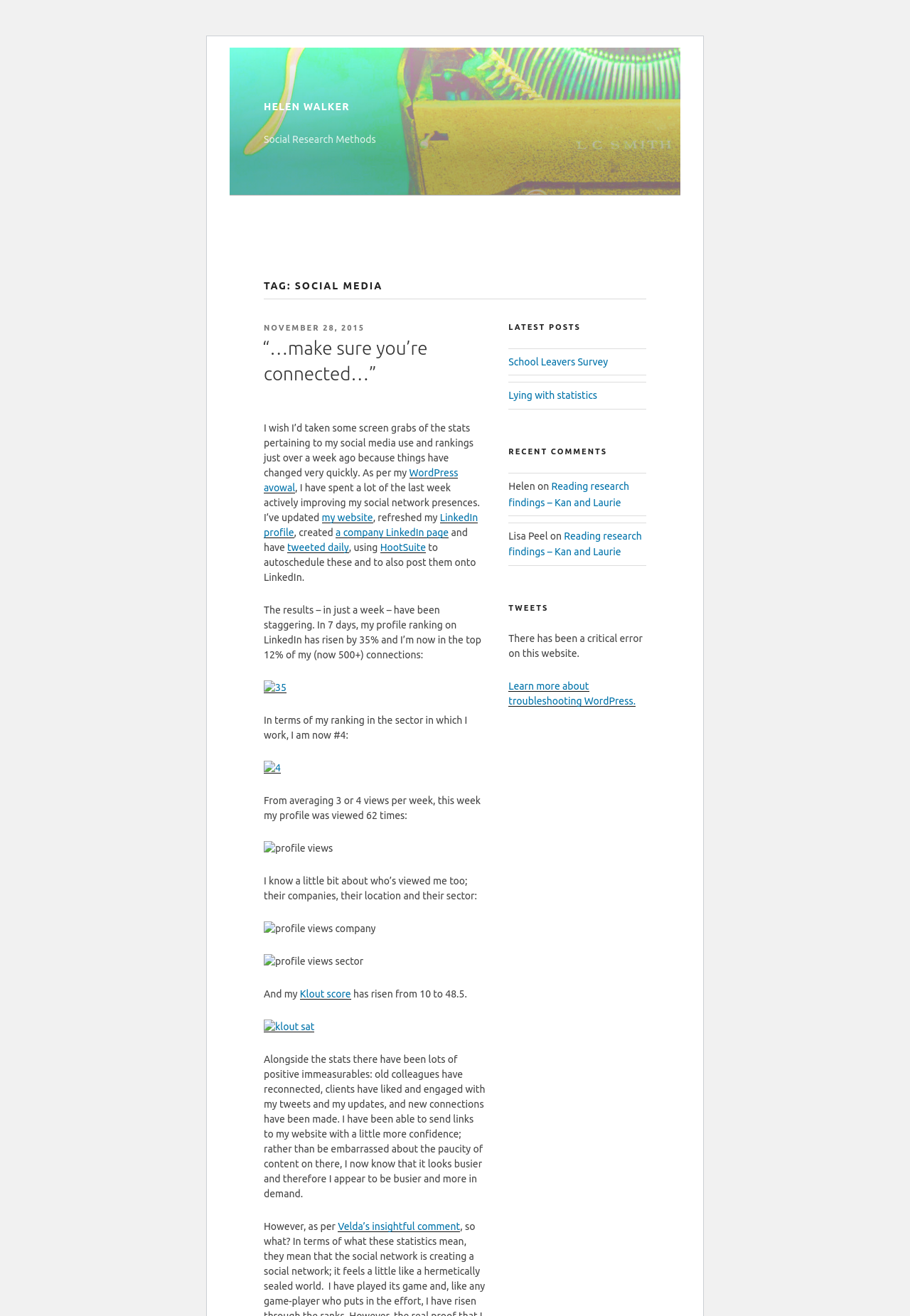Create a full and detailed caption for the entire webpage.

This webpage is about Helen Walker's social media presence and her experience with improving her online profiles. At the top, there is a link to skip to the content and a link to Helen Walker's profile. Below that, there is a heading "TAG: SOCIAL MEDIA" with a subheading "Posted on November 28, 2015". 

The main content of the page is a blog post where Helen Walker shares her experience of actively improving her social media presence over the past week. She mentions that she has updated her website, refreshed her LinkedIn profile, created a company LinkedIn page, and tweeted daily using HootSuite. 

The post includes several statistics and metrics, such as her LinkedIn profile ranking rising by 35%, her ranking in her sector improving to #4, and her profile views increasing from 3-4 per week to 62 times. There are also images of her profile views, including information about the companies, locations, and sectors of those who viewed her profile. Additionally, her Klout score has risen from 10 to 48.5.

The post also mentions the positive outcomes of her improved social media presence, such as reconnecting with old colleagues, engaging with clients, and making new connections. 

On the right side of the page, there is a blog sidebar with sections for latest posts, recent comments, and tweets. The latest posts section includes links to other blog posts, such as "School Leavers Survey" and "Lying with statistics". The recent comments section shows comments from Helen and Lisa Peel on a post about "Reading research findings – Kan and Laurie". The tweets section appears to be experiencing a critical error.